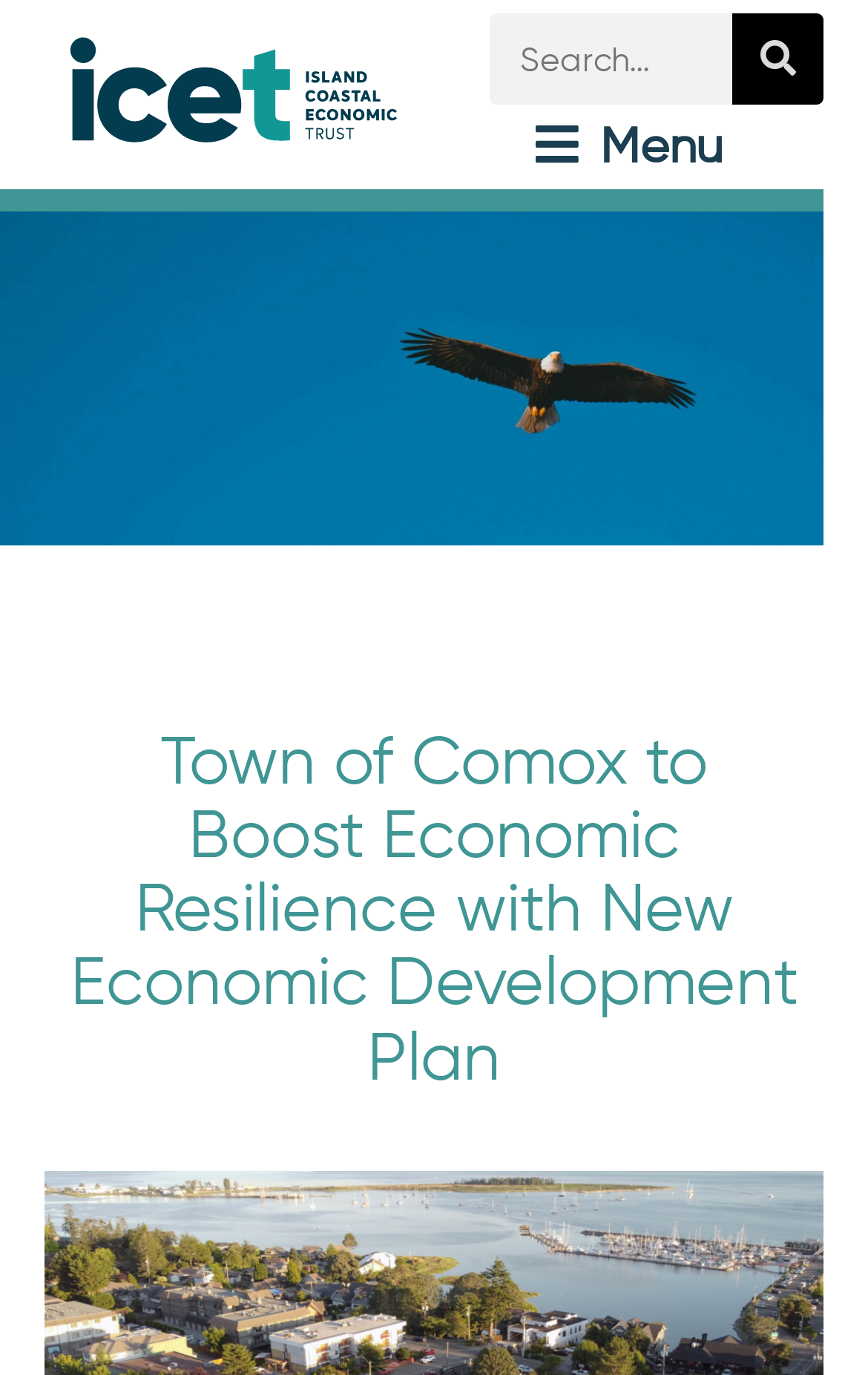Please locate and generate the primary heading on this webpage.

Town of Comox to Boost Economic Resilience with New Economic Development Plan